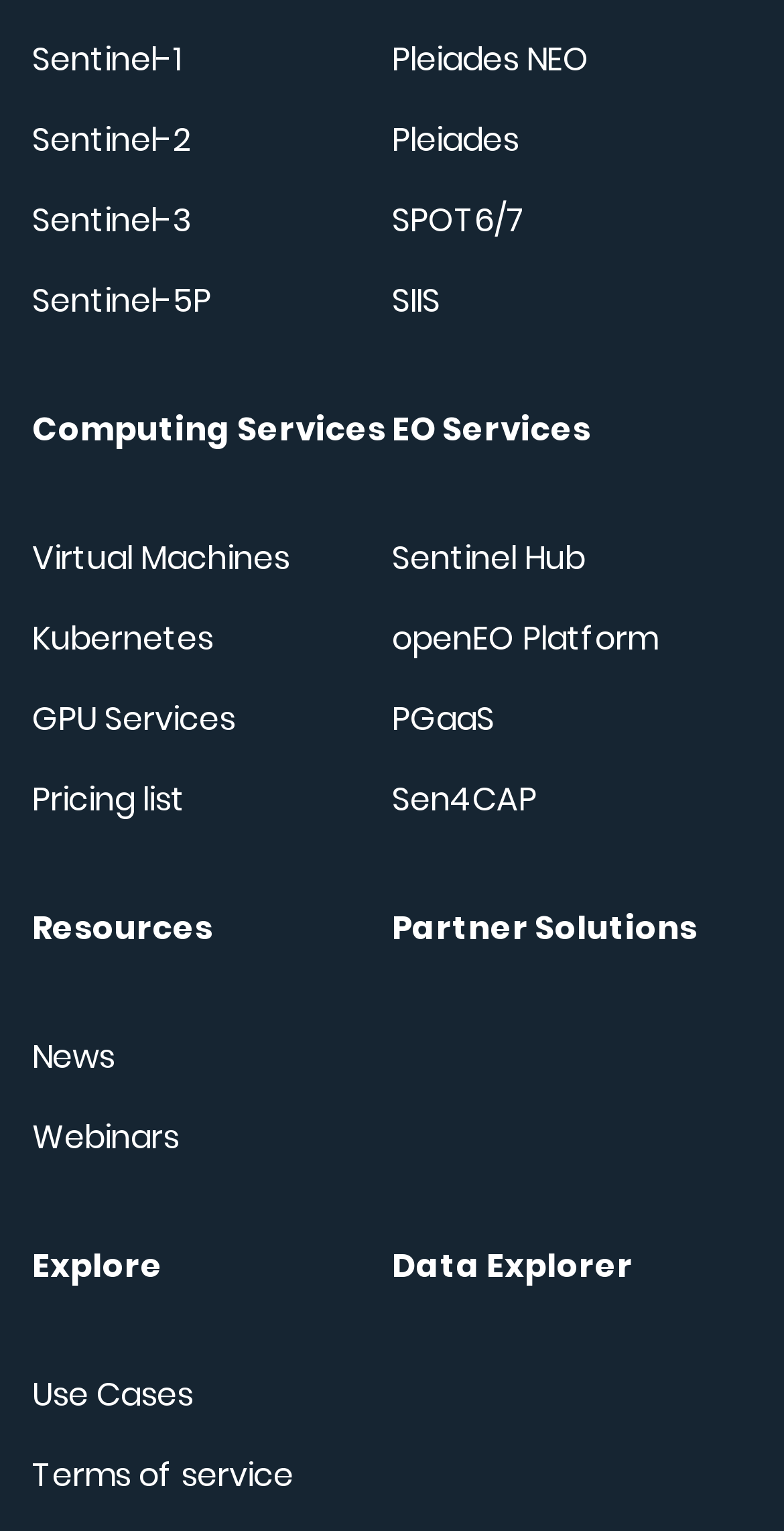Find the bounding box coordinates for the area that must be clicked to perform this action: "Access Sentinel-1 information".

[0.041, 0.024, 0.272, 0.054]